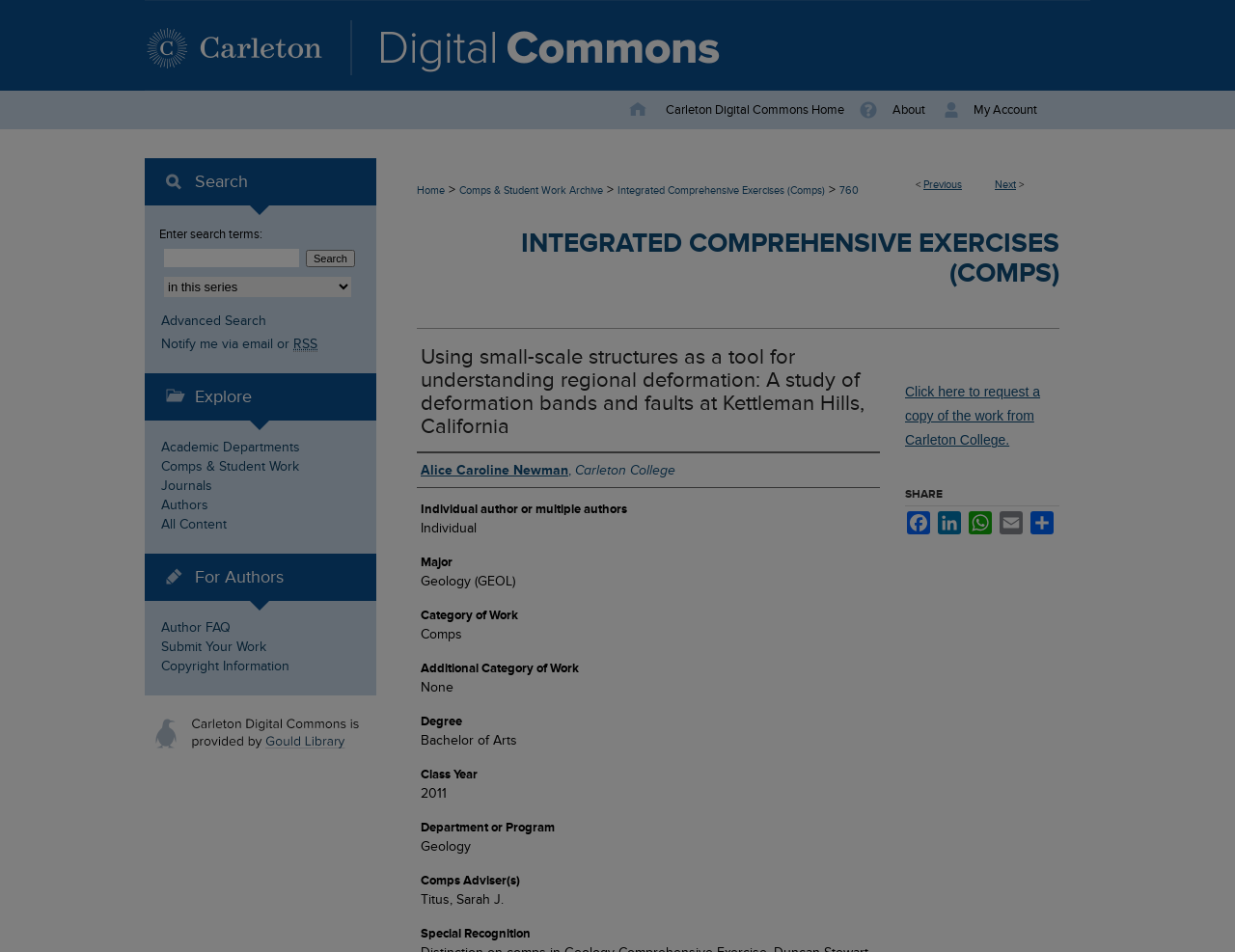Please answer the following question using a single word or phrase: 
What is the major of the author?

Geology